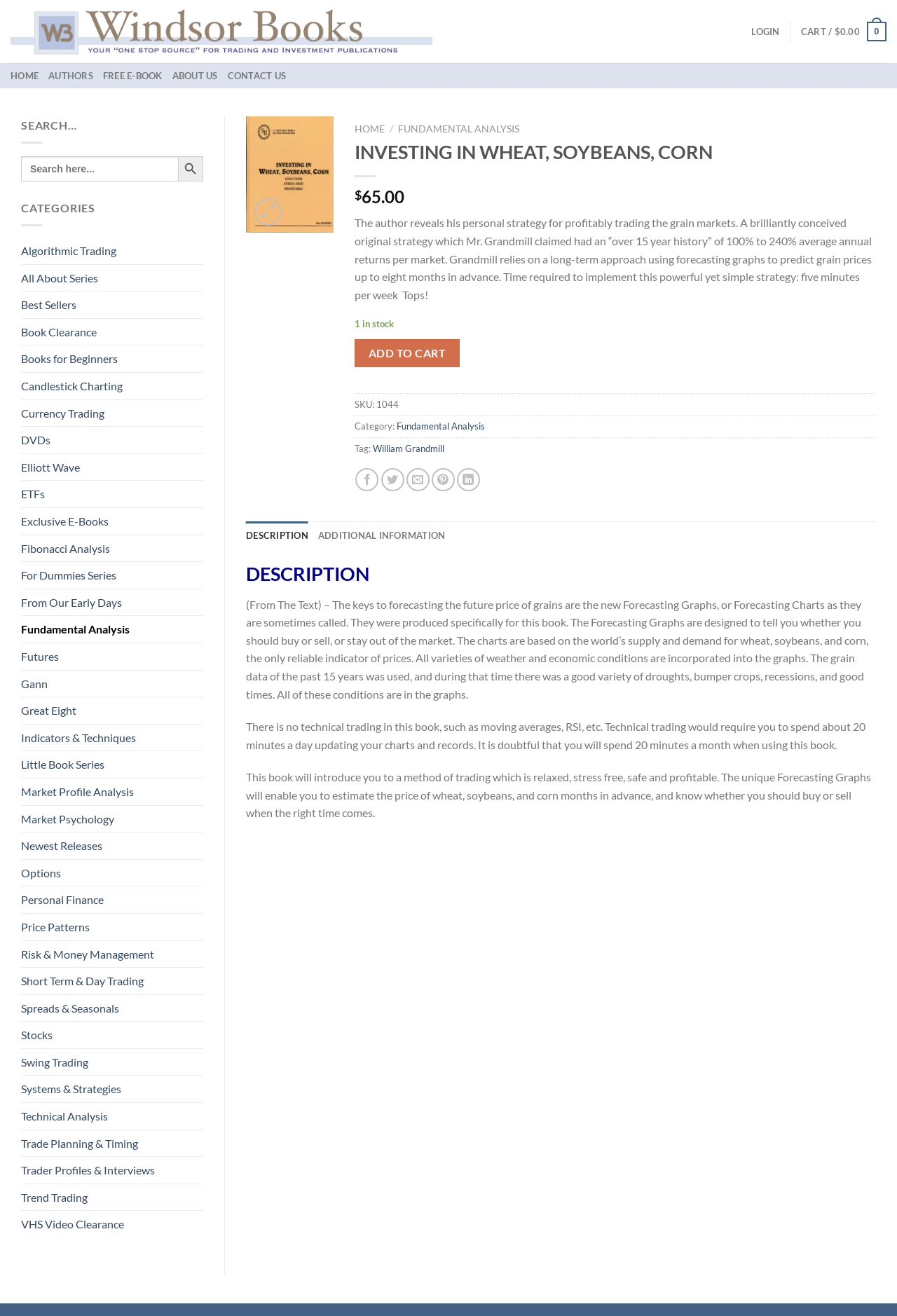Please determine the bounding box coordinates of the area that needs to be clicked to complete this task: 'Add the book to cart'. The coordinates must be four float numbers between 0 and 1, formatted as [left, top, right, bottom].

[0.395, 0.258, 0.513, 0.279]